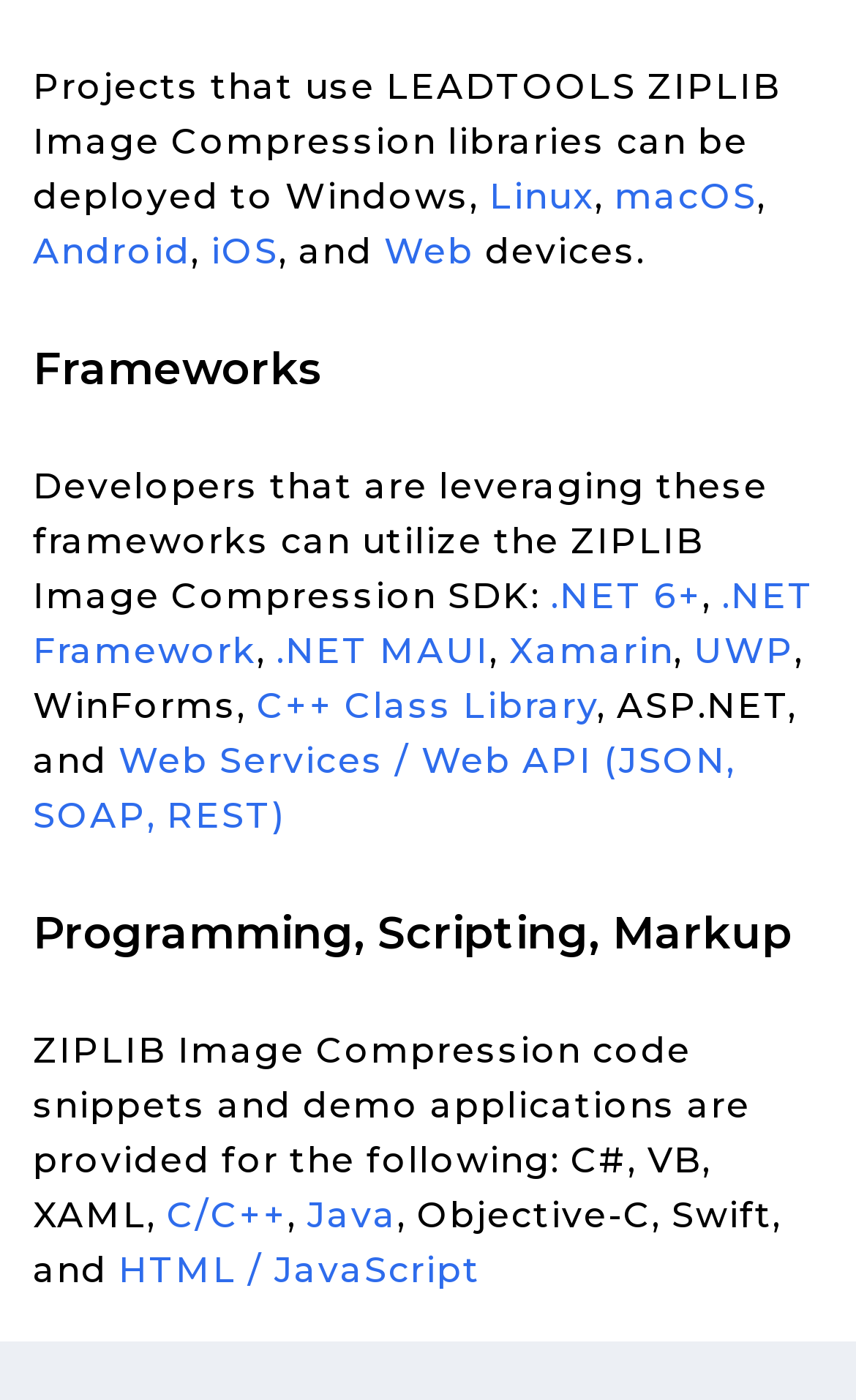What is the last mentioned programming language for code snippets and demo applications?
Refer to the image and give a detailed response to the question.

The text lists the programming languages for which code snippets and demo applications are provided, and the last one mentioned is HTML/JavaScript.